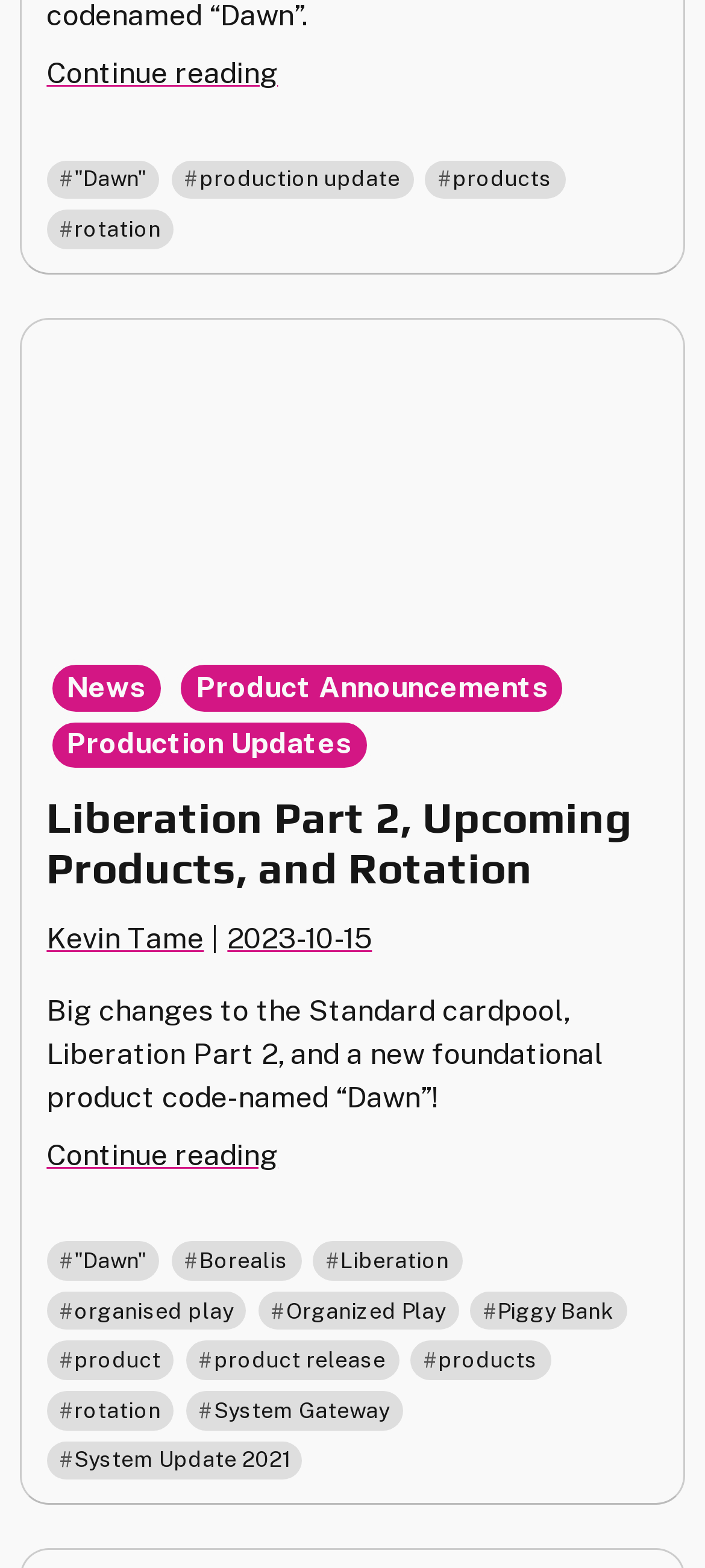Find the bounding box coordinates of the UI element according to this description: "product release".

[0.264, 0.855, 0.565, 0.88]